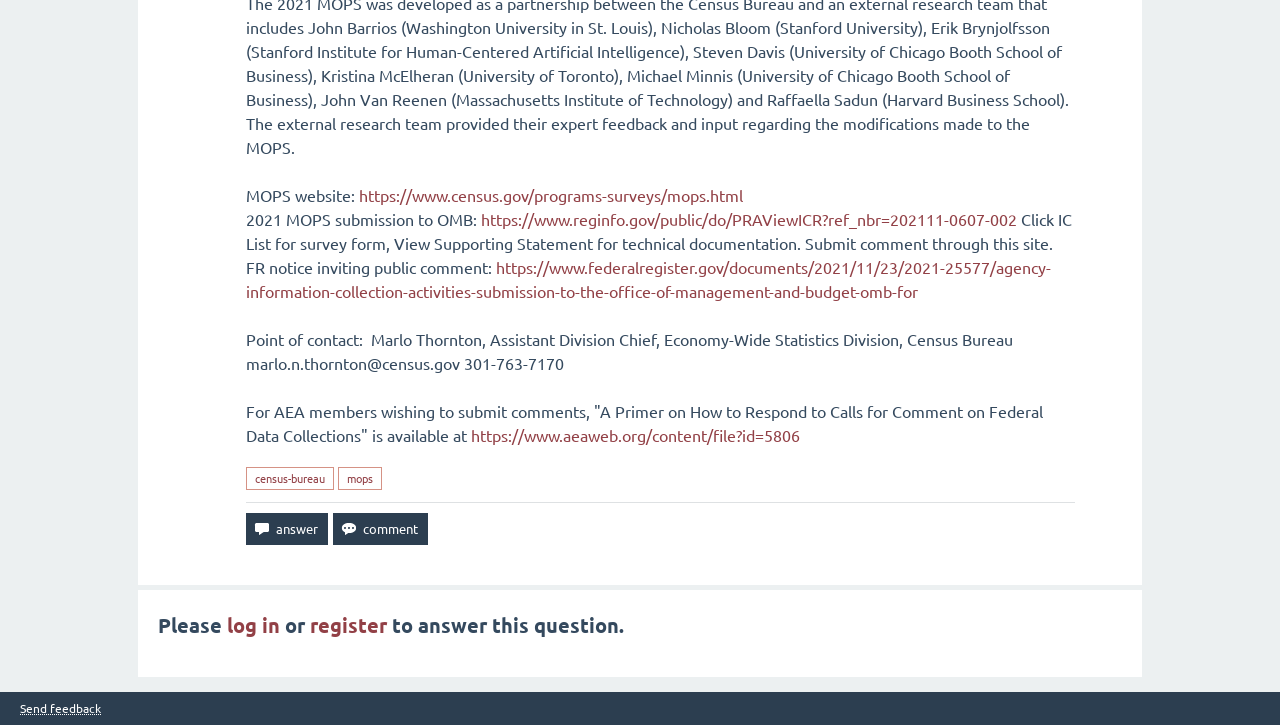What is the purpose of the 'answer' button?
Give a single word or phrase as your answer by examining the image.

To answer a question